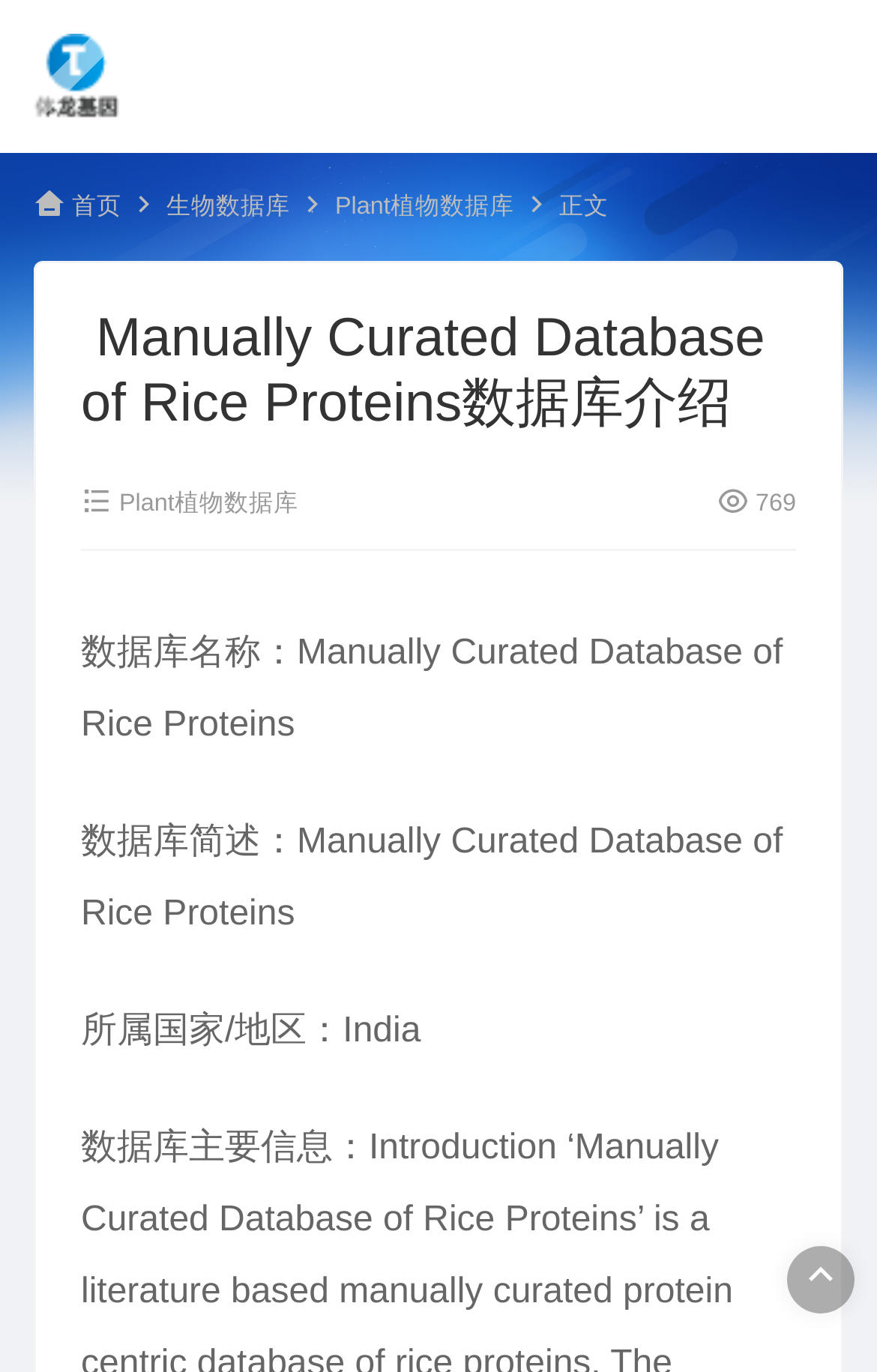What is the purpose of the database? Please answer the question using a single word or phrase based on the image.

Introduction to Manually Curated Database of Rice Proteins